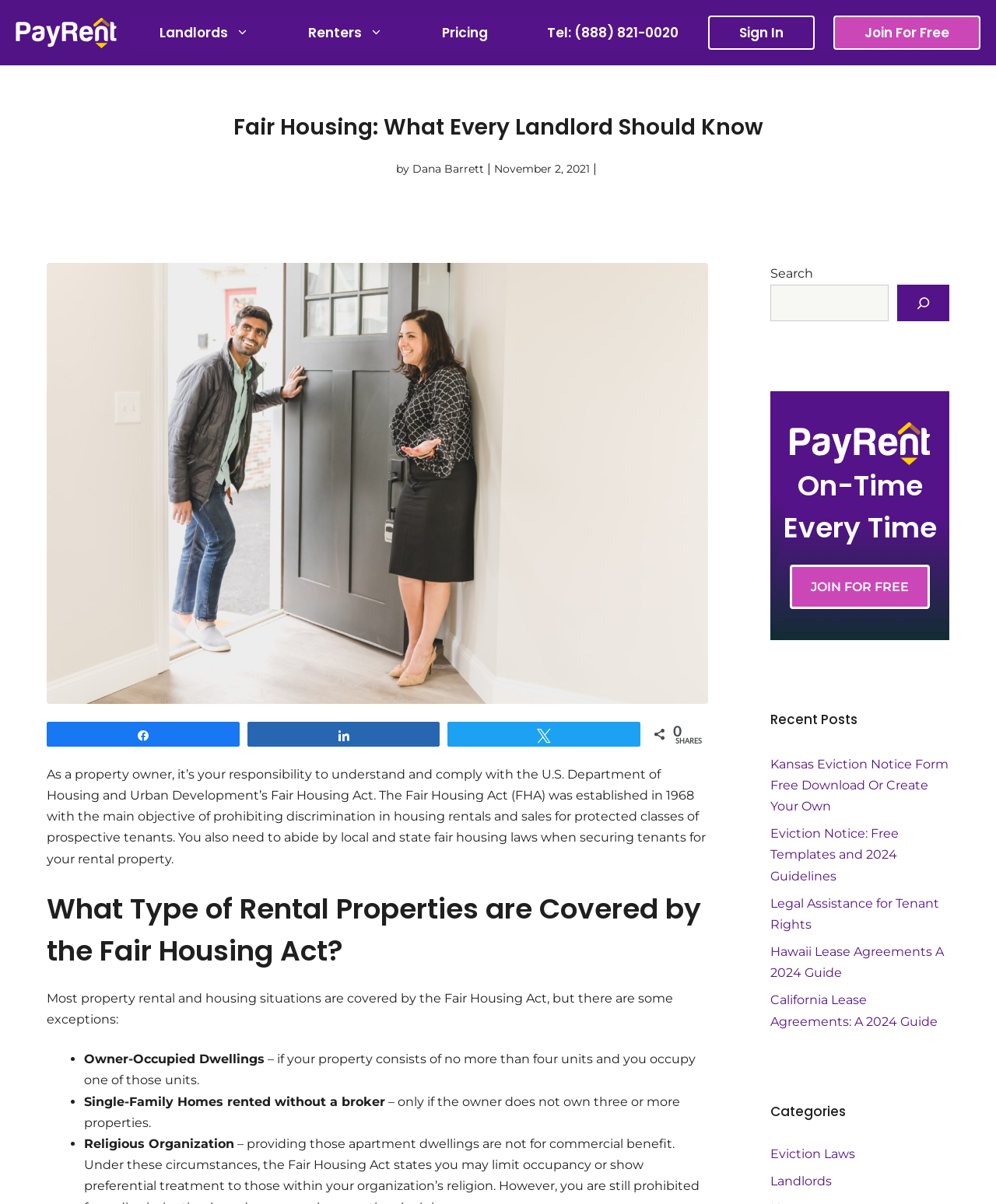Locate the bounding box of the UI element defined by this description: "Sign In". The coordinates should be given as four float numbers between 0 and 1, formatted as [left, top, right, bottom].

[0.712, 0.014, 0.816, 0.04]